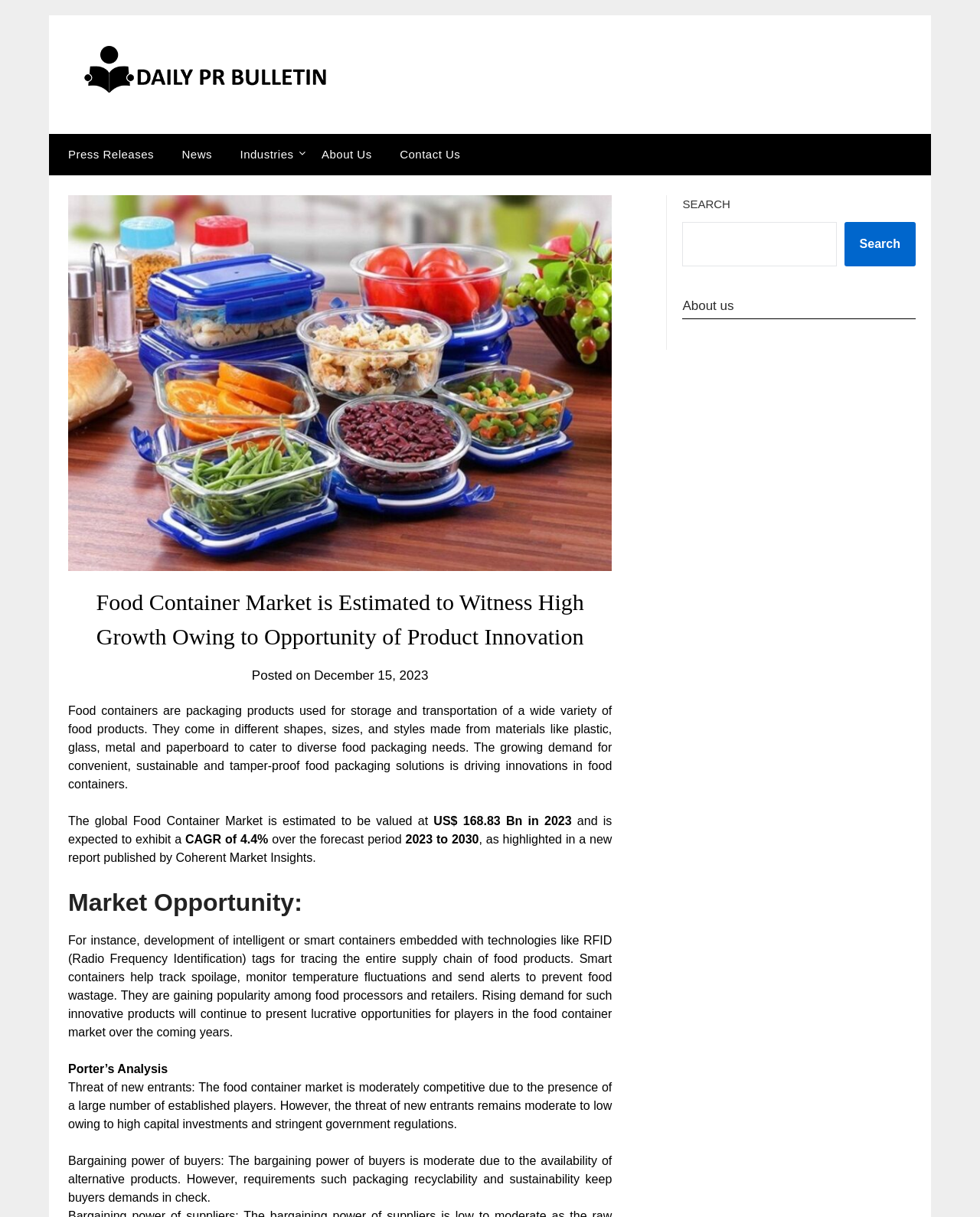Identify the bounding box for the described UI element: "14 sierpnia 202118 listopada 2021".

None